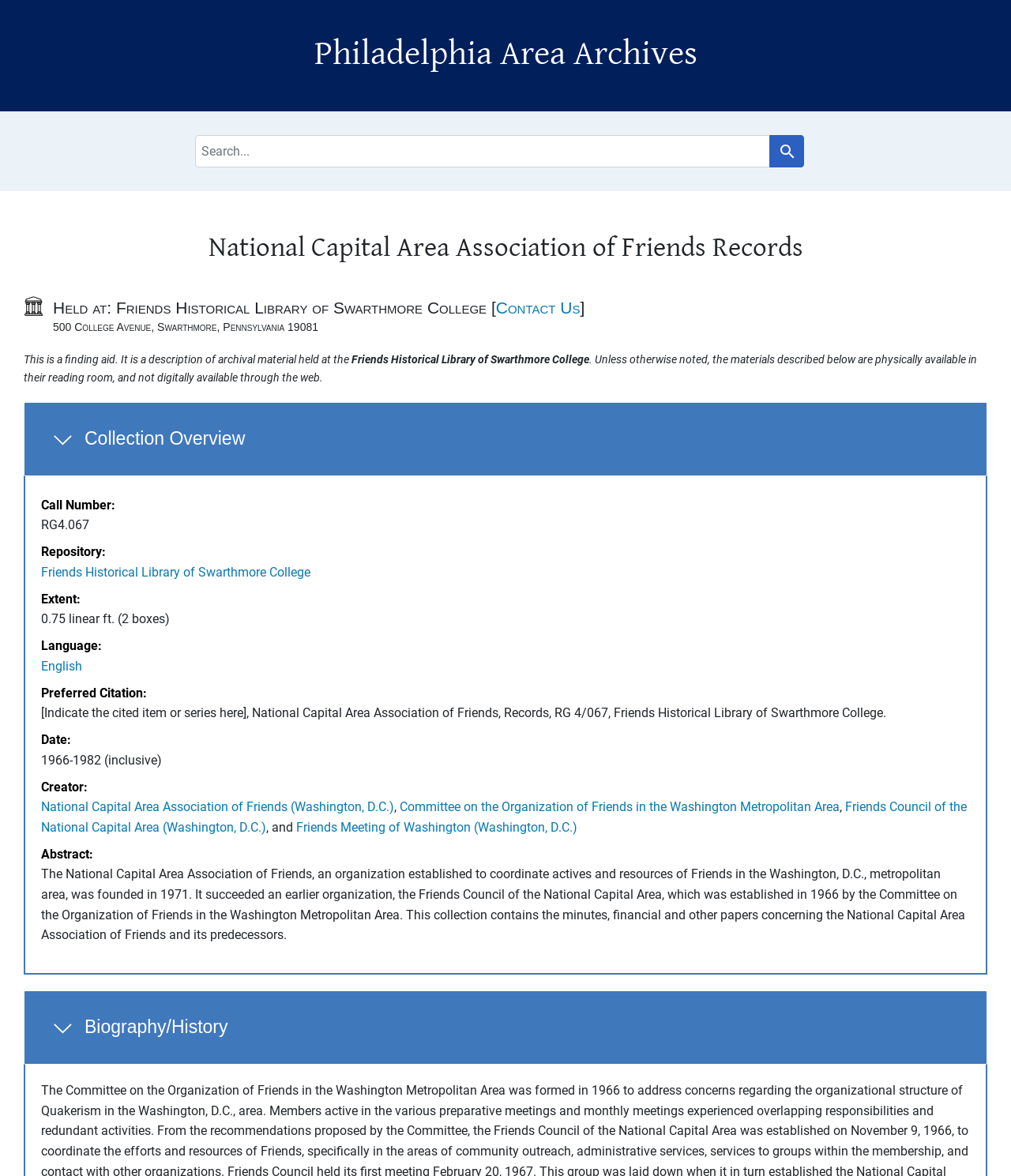Please find the bounding box coordinates of the element's region to be clicked to carry out this instruction: "Contact Us".

[0.49, 0.254, 0.574, 0.269]